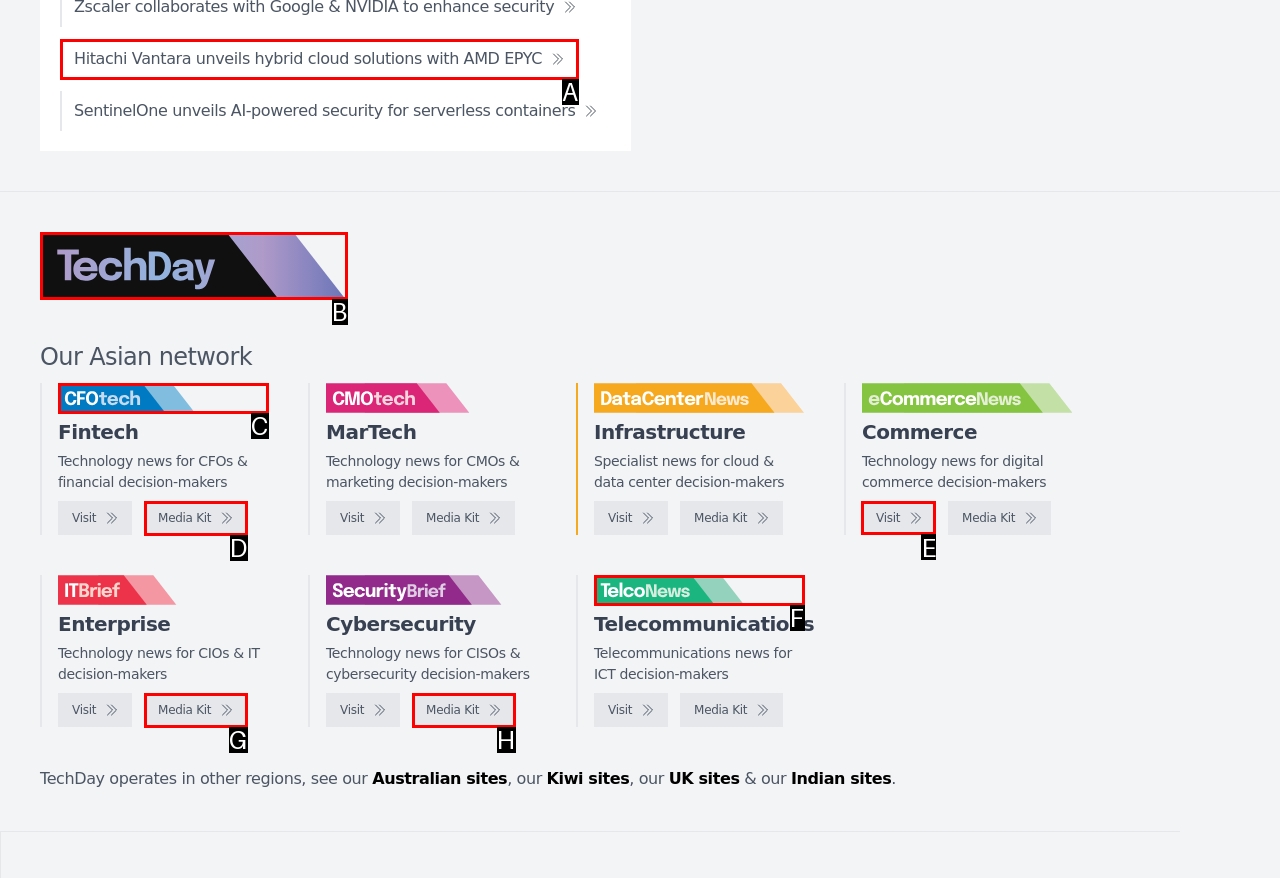Tell me which one HTML element I should click to complete this task: Check out eCommerceNews Answer with the option's letter from the given choices directly.

E